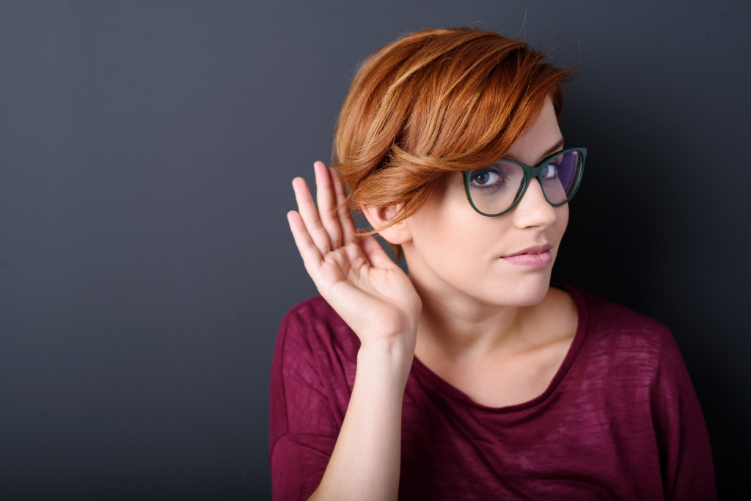Explain in detail what you see in the image.

In this image, a woman with stylish glasses and a modern haircut is depicted cupping her hand behind her ear, a gesture symbolizing attentiveness or a desire to listen closely. She wears a loose, burgundy top that adds a relaxed yet trendy vibe to her appearance. The background is a soft gray, which elegantly contrasts with her vibrant red hair and emphasizes her thoughtful expression. This image is aligned with themes of auditory well-being, echoing the article titled "Tune into Wellness: Taking Charge of Your Auditory Well-being," suggesting an important focus on hearing health and awareness.